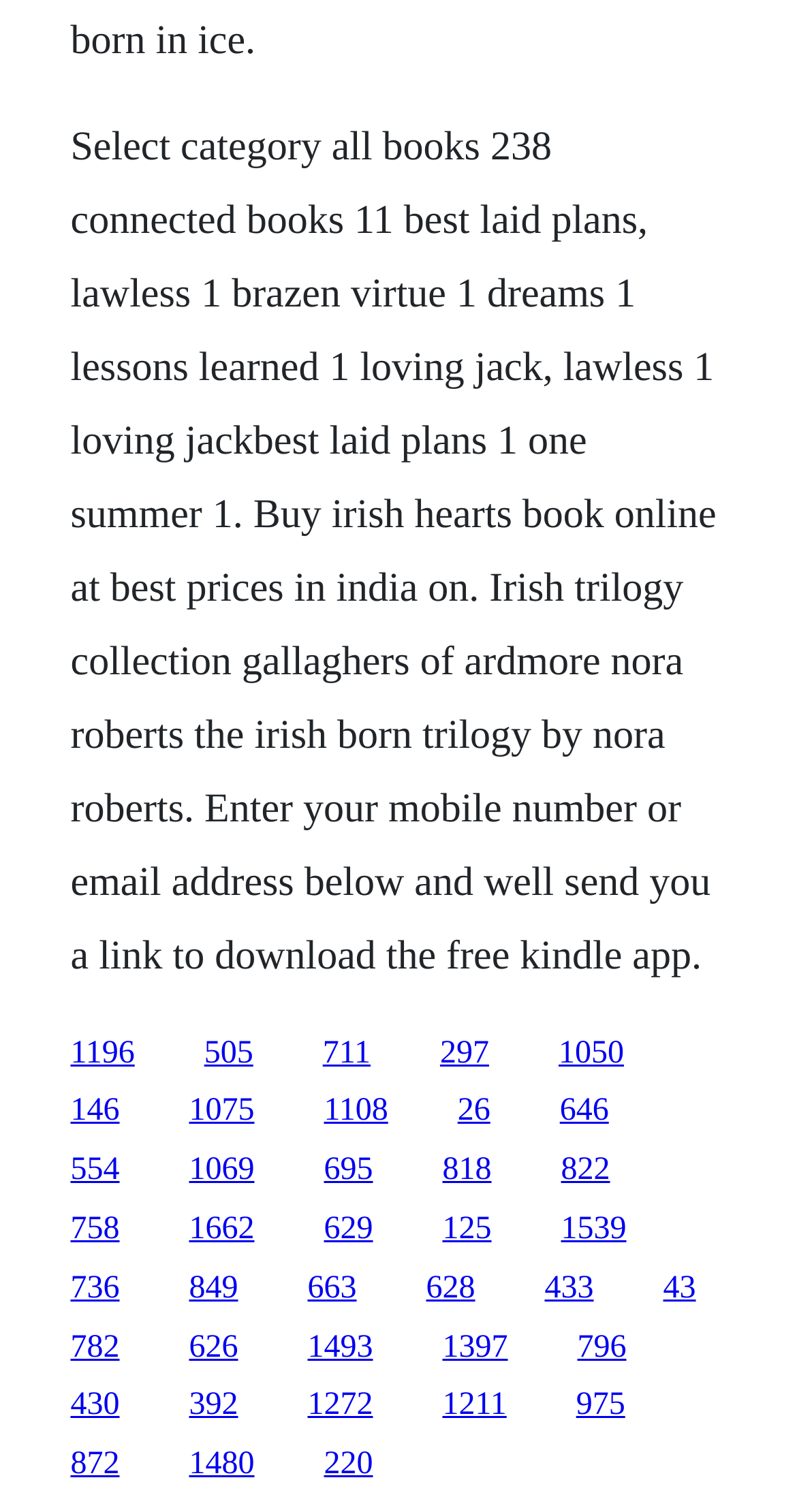Locate the bounding box coordinates of the element's region that should be clicked to carry out the following instruction: "Click the link to download the free Kindle app". The coordinates need to be four float numbers between 0 and 1, i.e., [left, top, right, bottom].

[0.701, 0.685, 0.783, 0.708]